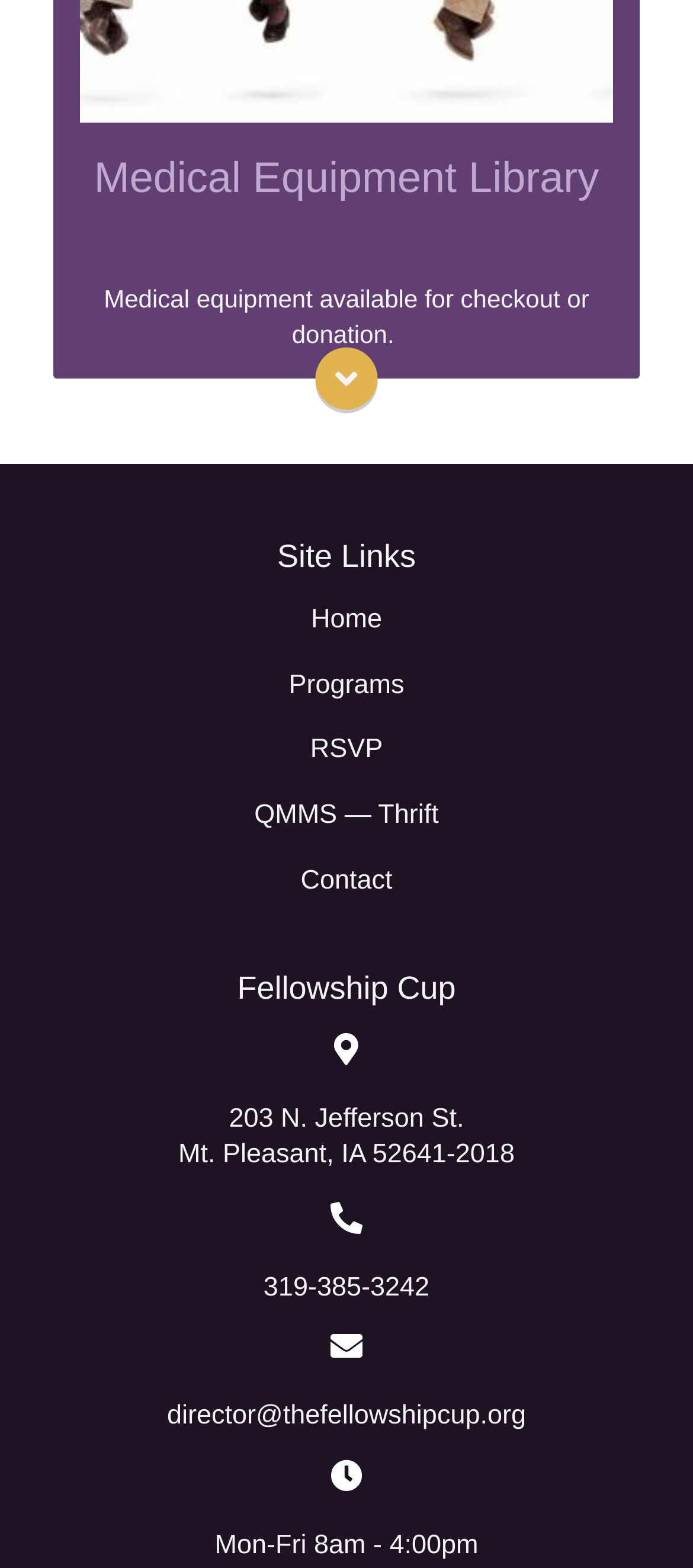Identify the bounding box coordinates for the region of the element that should be clicked to carry out the instruction: "Call 319-385-3242". The bounding box coordinates should be four float numbers between 0 and 1, i.e., [left, top, right, bottom].

[0.051, 0.763, 0.949, 0.832]